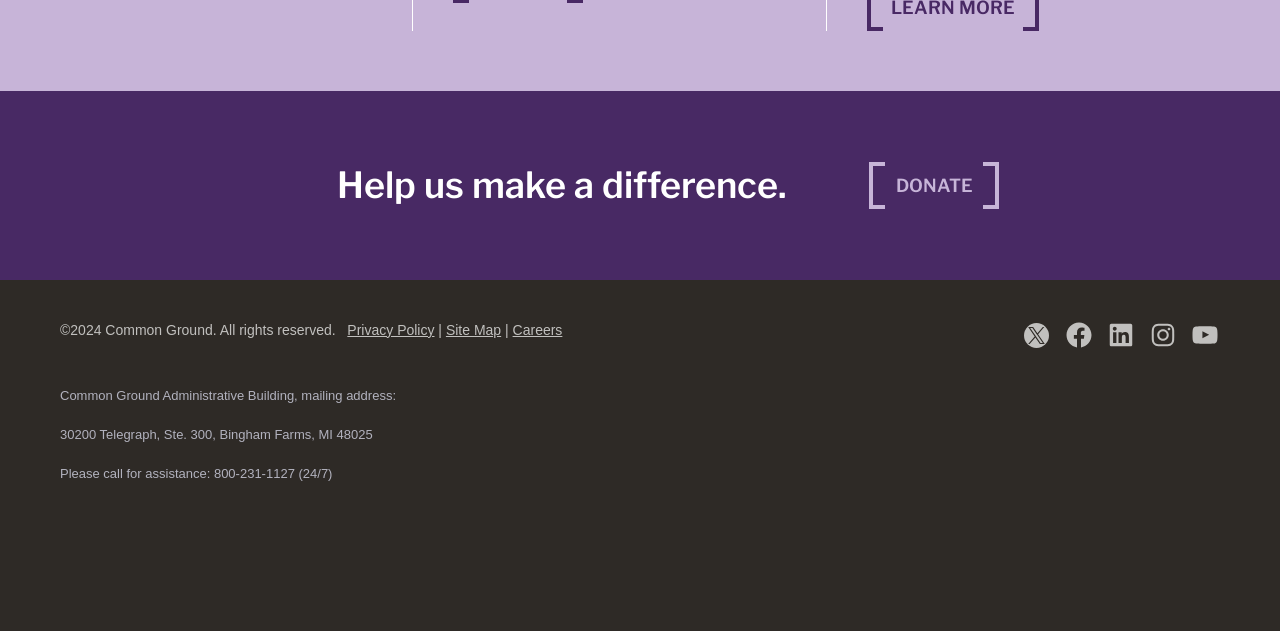What is the organization's mailing address?
Refer to the image and provide a one-word or short phrase answer.

30200 Telegraph, Ste. 300, Bingham Farms, MI 48025